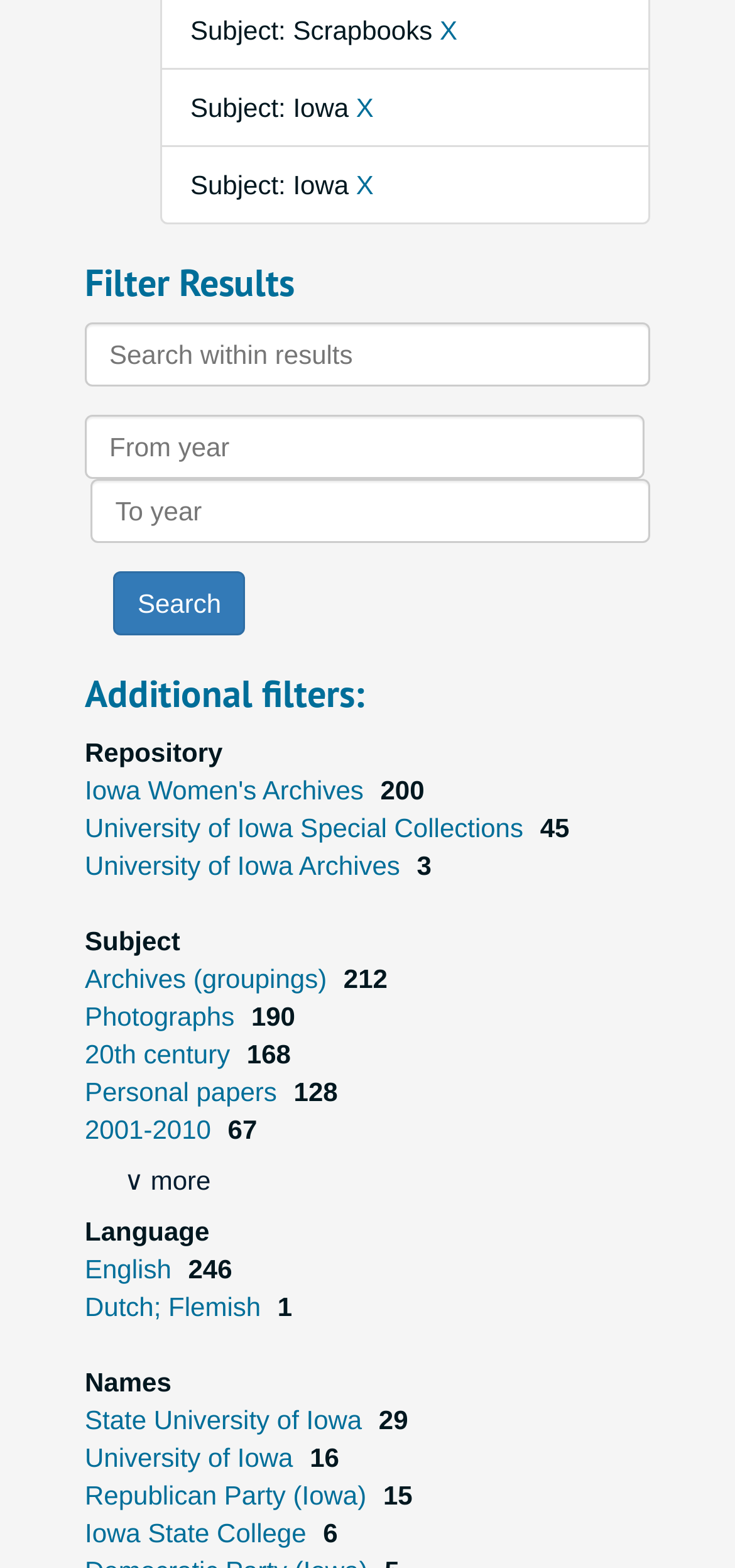Identify the bounding box coordinates of the element that should be clicked to fulfill this task: "Click on a language". The coordinates should be provided as four float numbers between 0 and 1, i.e., [left, top, right, bottom].

[0.115, 0.799, 0.243, 0.819]